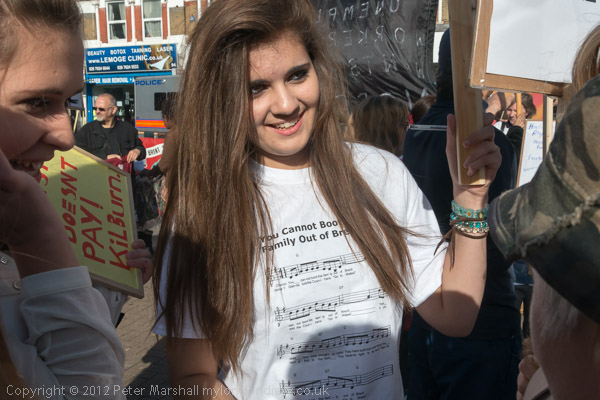What is illuminated by the sunlight?
From the image, provide a succinct answer in one word or a short phrase.

Her hair